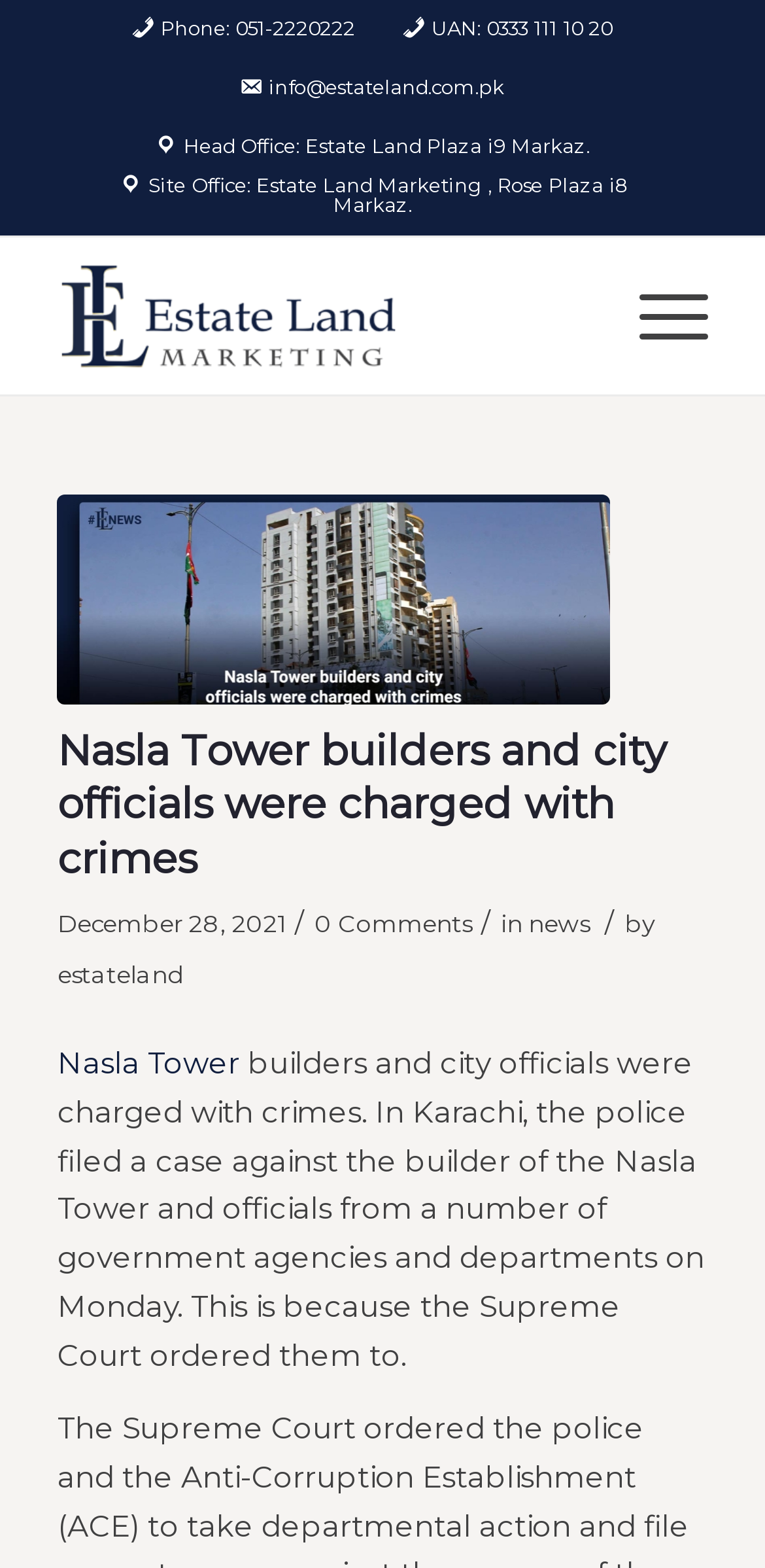What is the phone number of Estate Land?
Based on the screenshot, give a detailed explanation to answer the question.

I found the phone number by looking at the static text element at the top of the page, which says 'Phone: 051-2220222'.